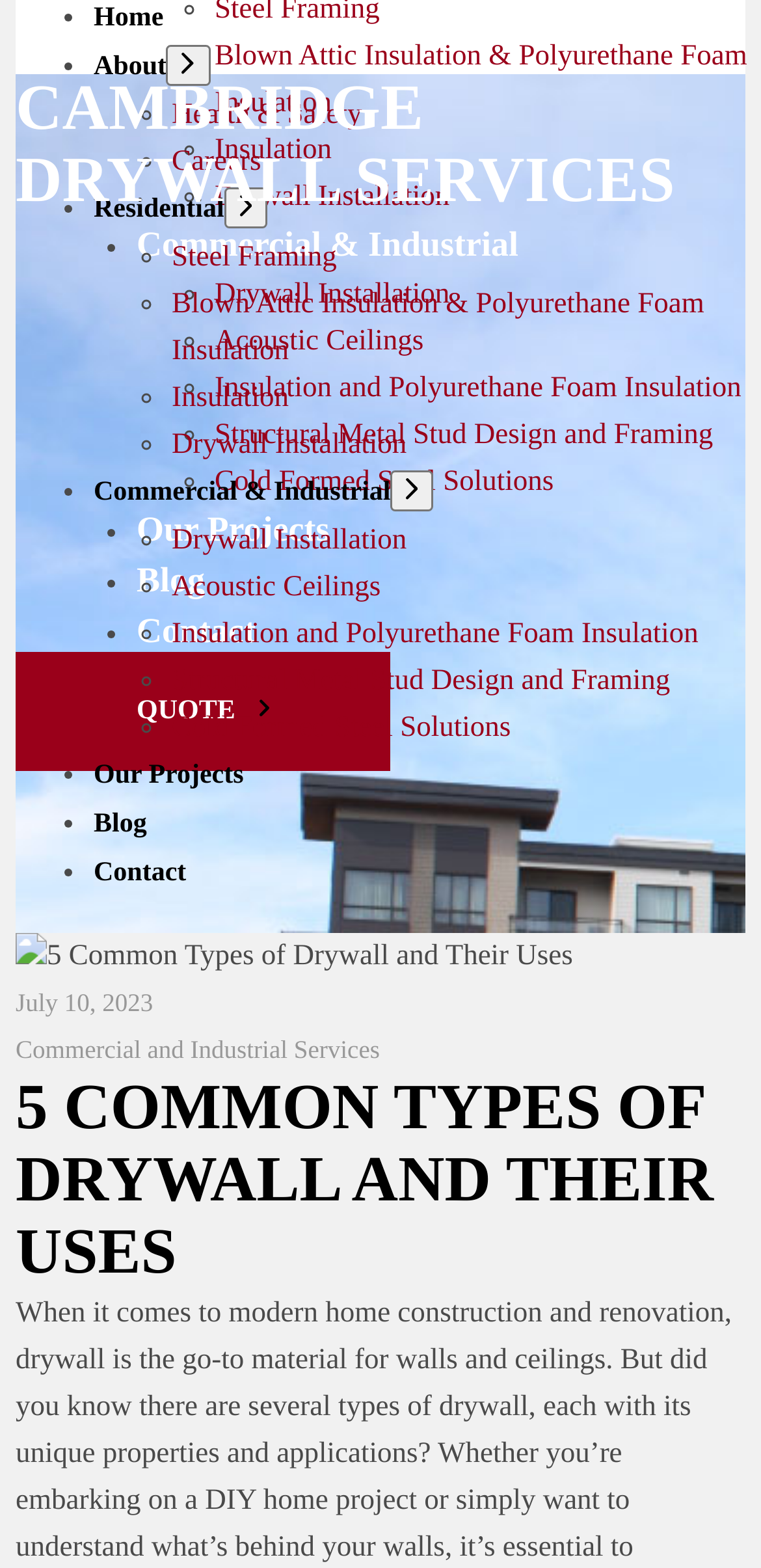Determine the bounding box coordinates of the UI element described below. Use the format (top-left x, top-left y, bottom-right x, bottom-right y) with floating point numbers between 0 and 1: Drywall Installation

[0.226, 0.335, 0.534, 0.355]